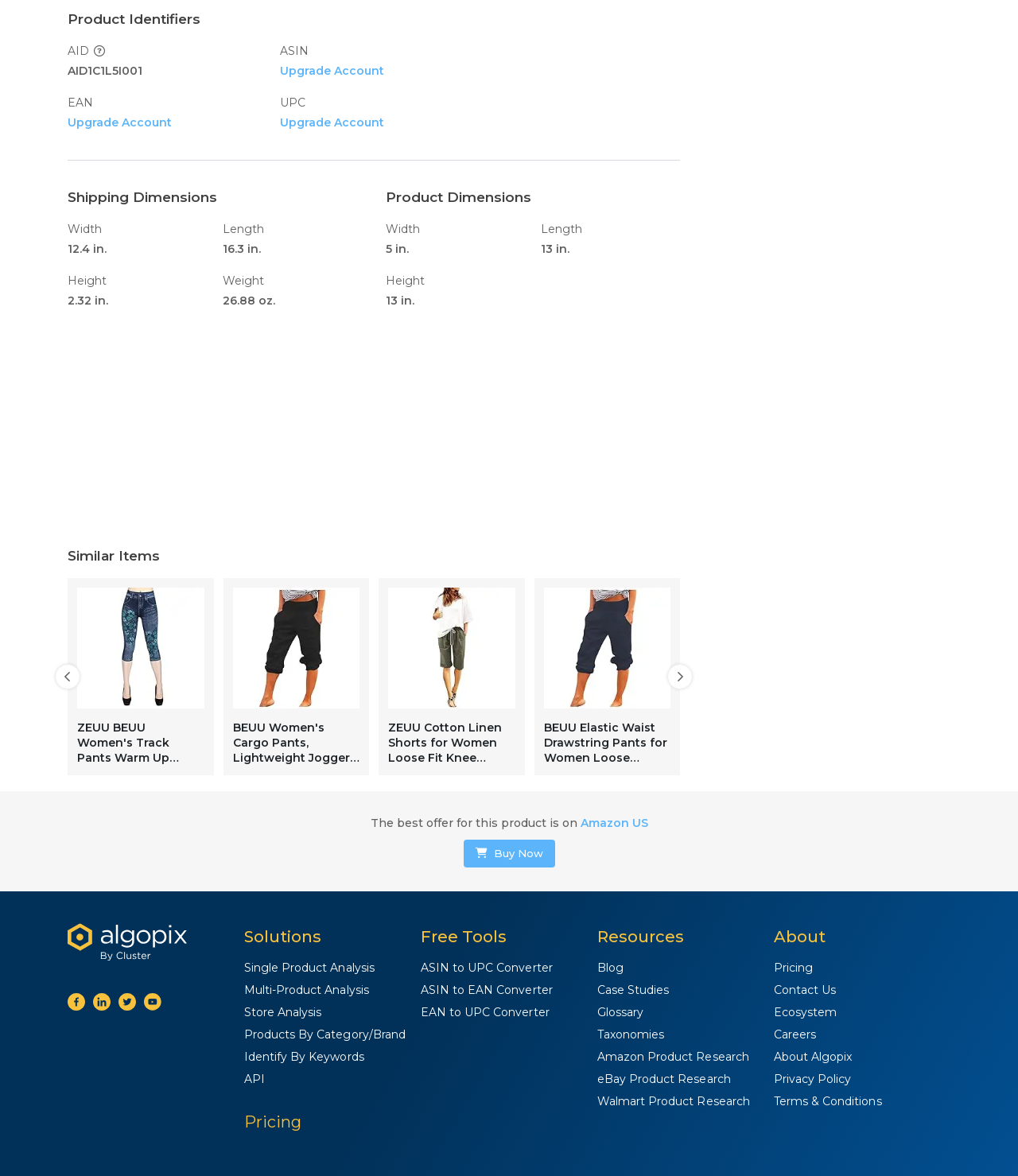What is the width of the product?
Based on the image, answer the question with a single word or brief phrase.

12.4 in.